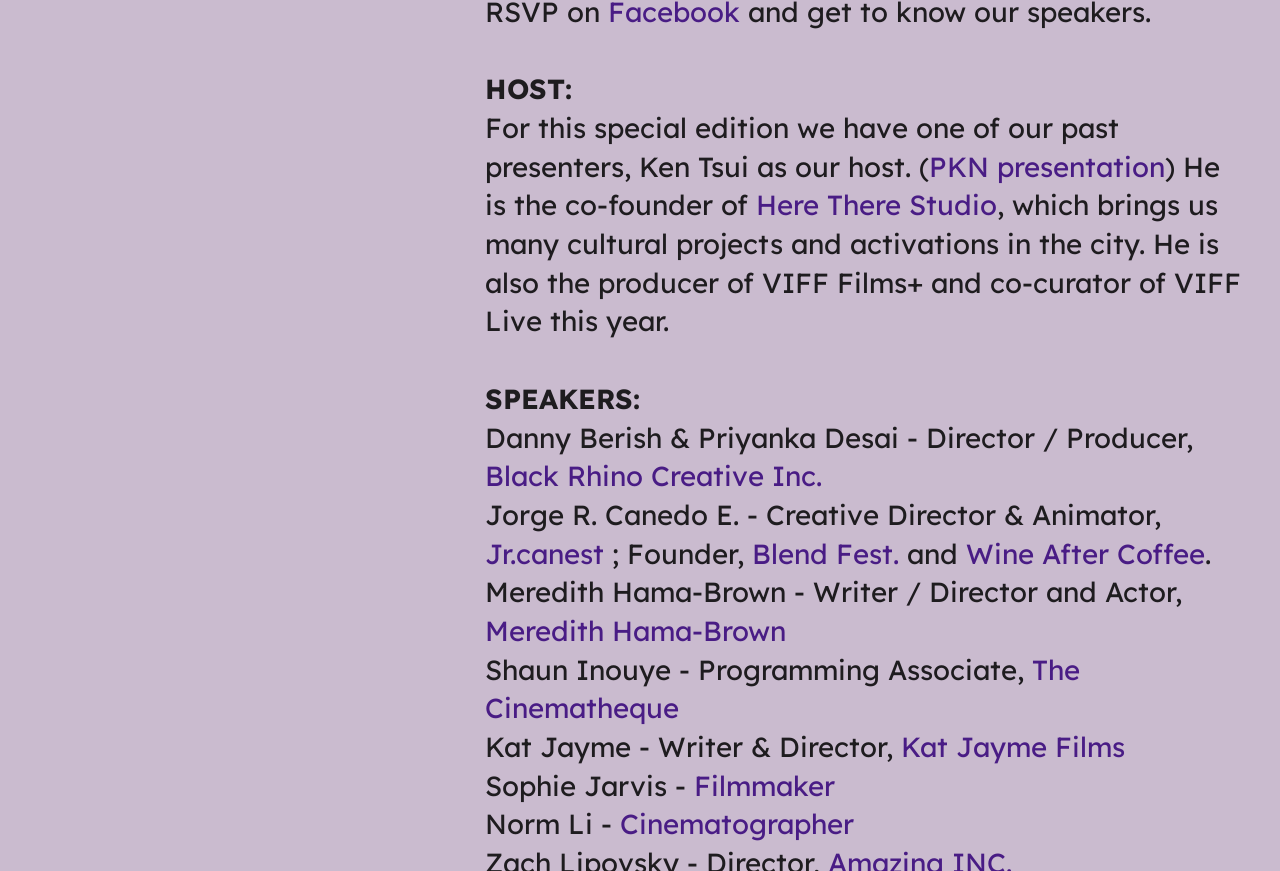Show the bounding box coordinates for the element that needs to be clicked to execute the following instruction: "Visit PKN presentation". Provide the coordinates in the form of four float numbers between 0 and 1, i.e., [left, top, right, bottom].

[0.726, 0.171, 0.91, 0.214]